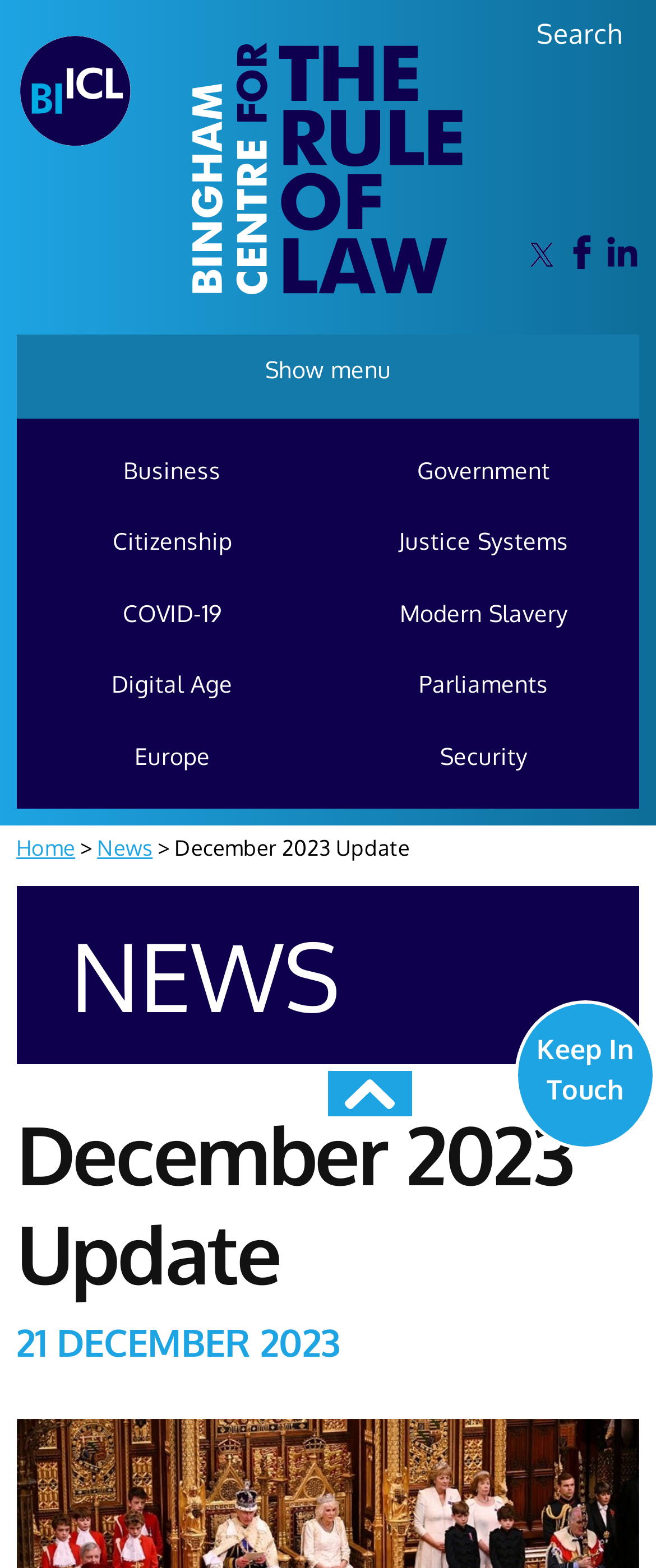Find the bounding box coordinates of the element to click in order to complete this instruction: "Go to the 'Home' page". The bounding box coordinates must be four float numbers between 0 and 1, denoted as [left, top, right, bottom].

[0.025, 0.532, 0.115, 0.549]